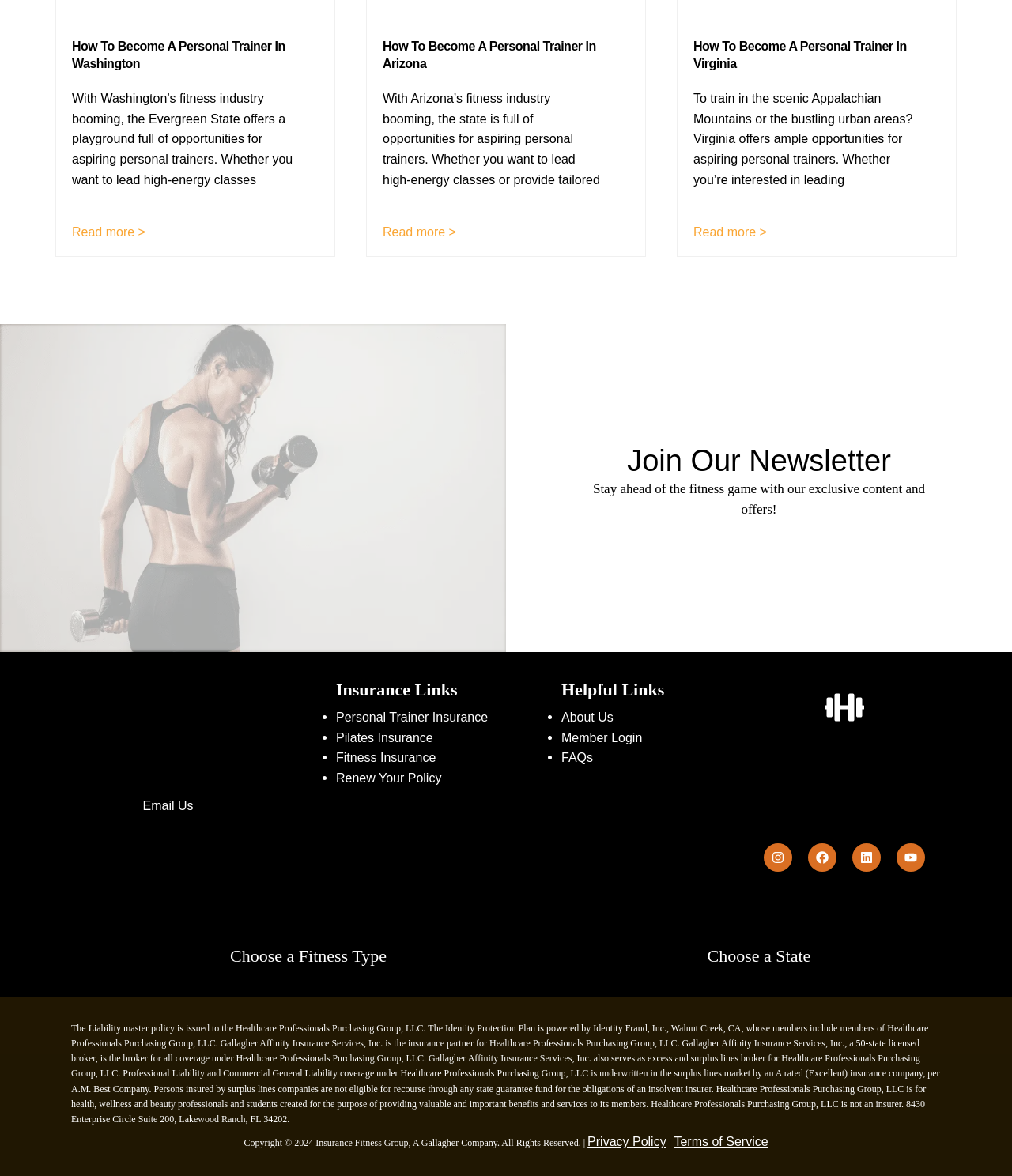Show me the bounding box coordinates of the clickable region to achieve the task as per the instruction: "Click on the 'What Not to Say to Someone Who’s Grieving' link".

None